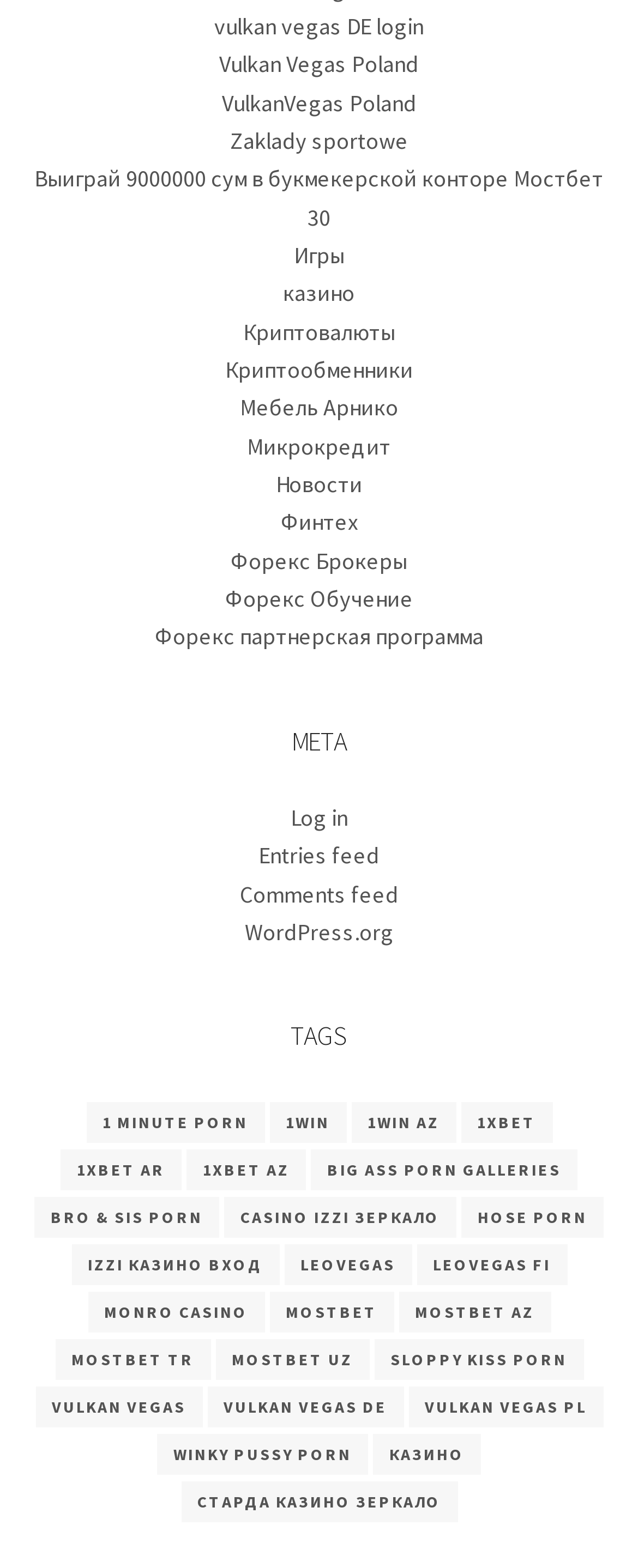Please provide a brief answer to the following inquiry using a single word or phrase:
What is the first tag in the TAGS section?

1 minute porn